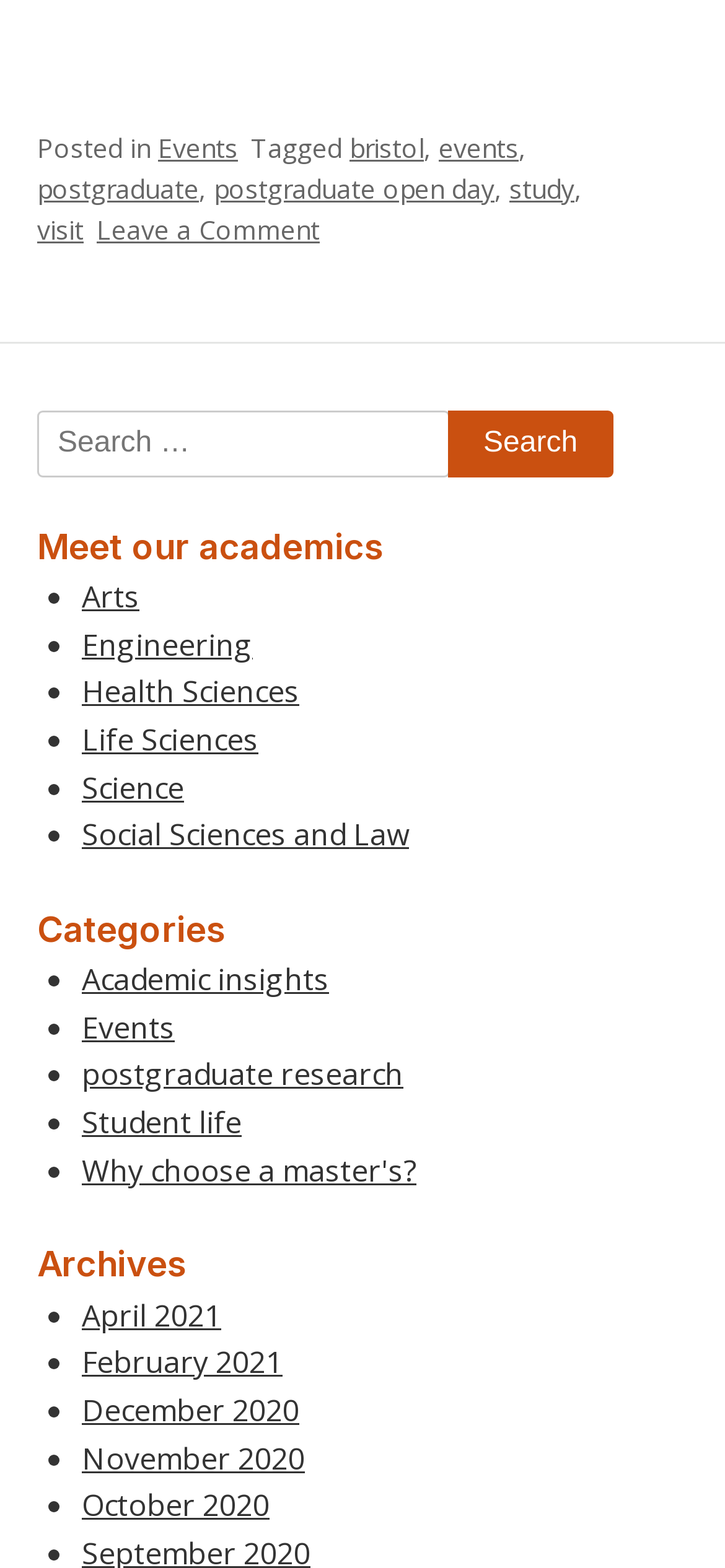Locate the bounding box coordinates of the region to be clicked to comply with the following instruction: "Read the 'Postgraduate open day' post". The coordinates must be four float numbers between 0 and 1, in the form [left, top, right, bottom].

[0.295, 0.109, 0.682, 0.131]